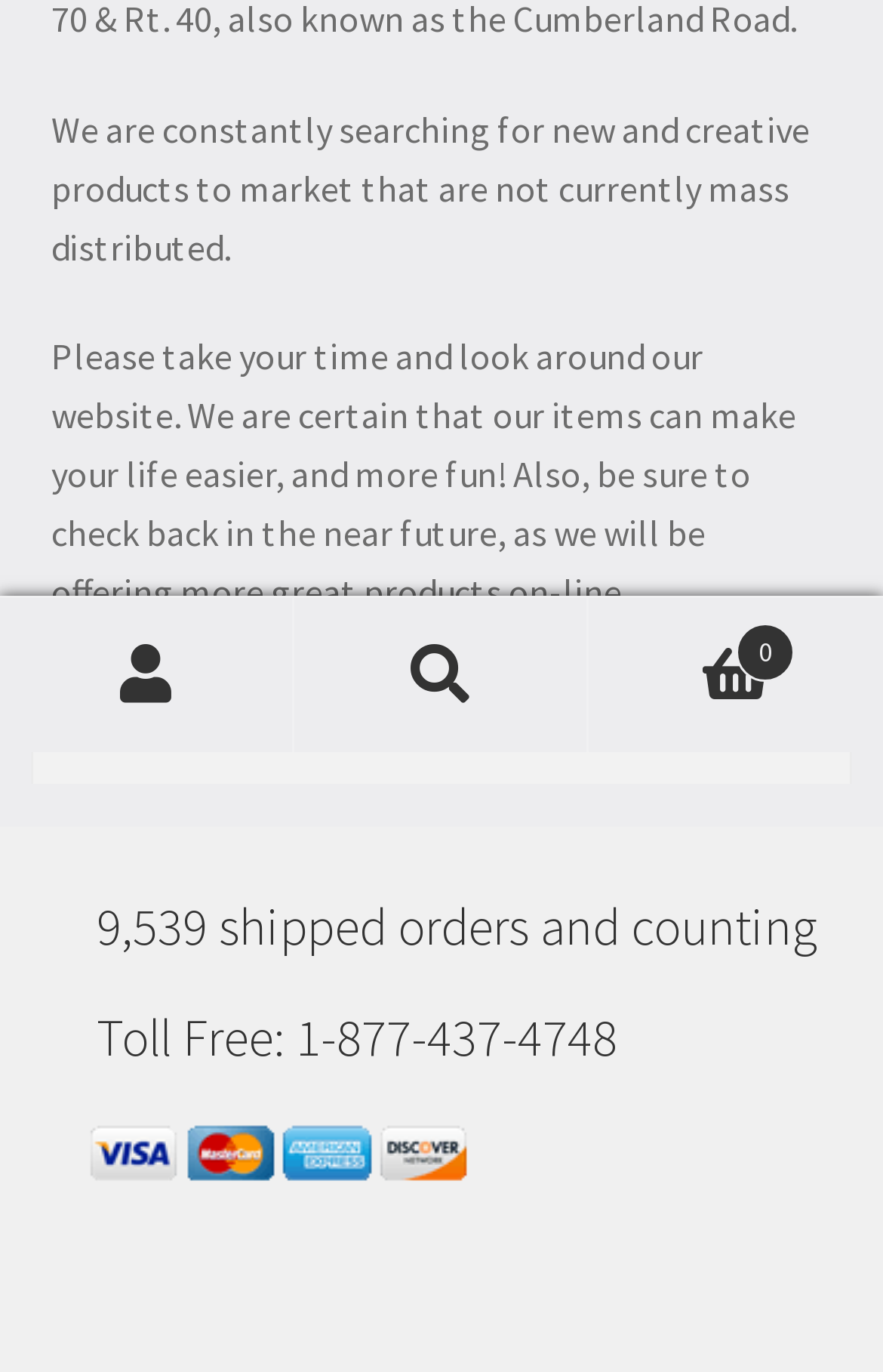Identify the bounding box of the UI element described as follows: "My Account". Provide the coordinates as four float numbers in the range of 0 to 1 [left, top, right, bottom].

[0.0, 0.436, 0.333, 0.548]